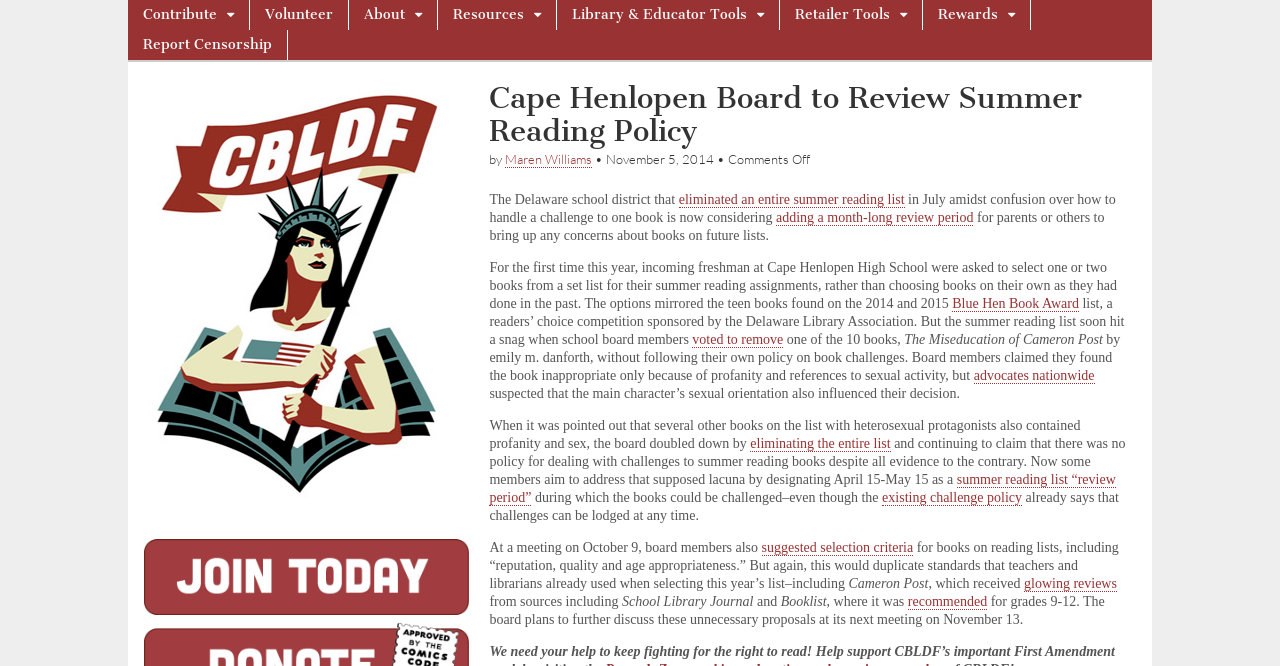Find the bounding box coordinates for the area that should be clicked to accomplish the instruction: "Report Censorship".

[0.1, 0.045, 0.224, 0.09]